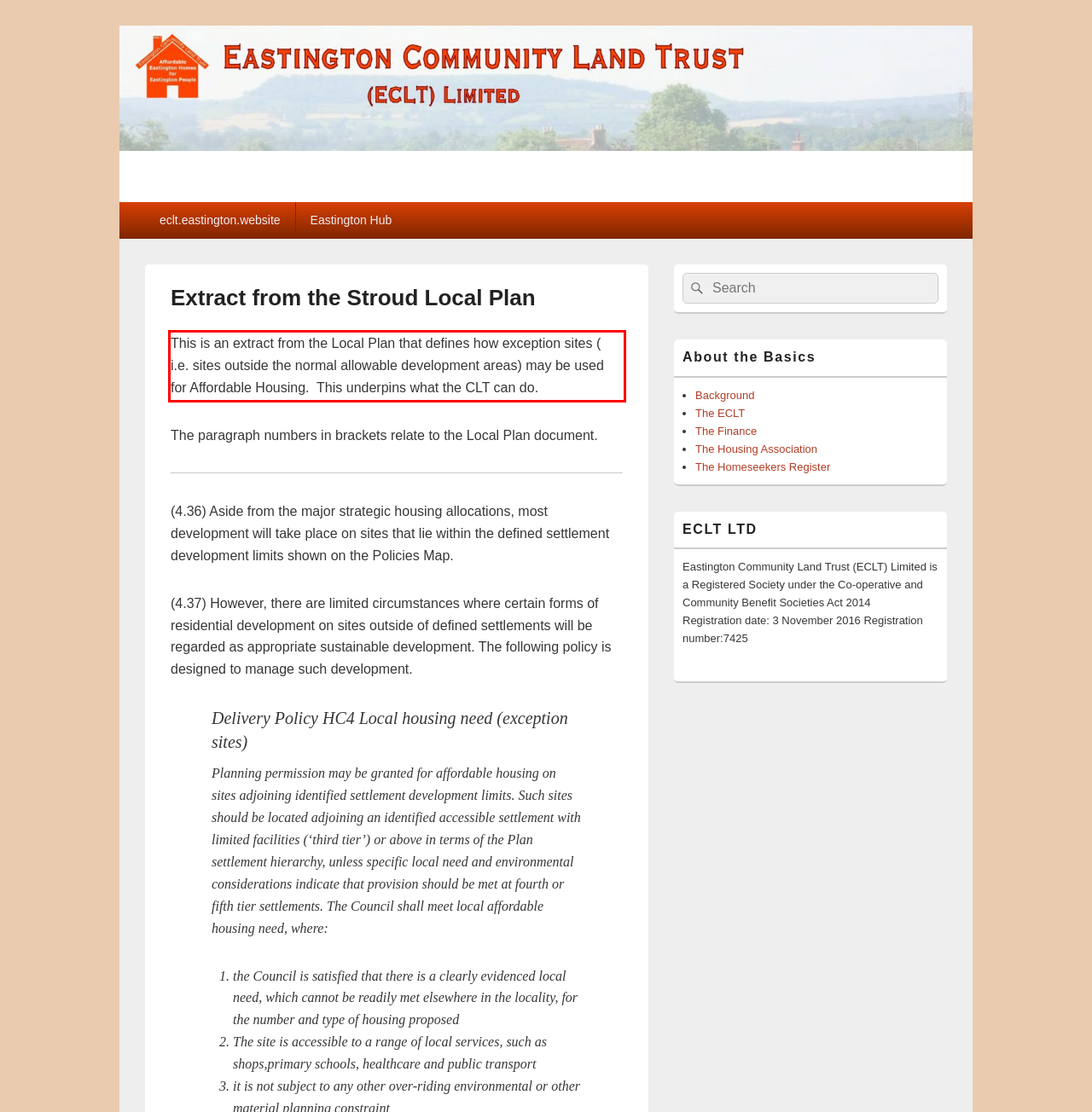You are given a webpage screenshot with a red bounding box around a UI element. Extract and generate the text inside this red bounding box.

This is an extract from the Local Plan that defines how exception sites ( i.e. sites outside the normal allowable development areas) may be used for Affordable Housing. This underpins what the CLT can do.